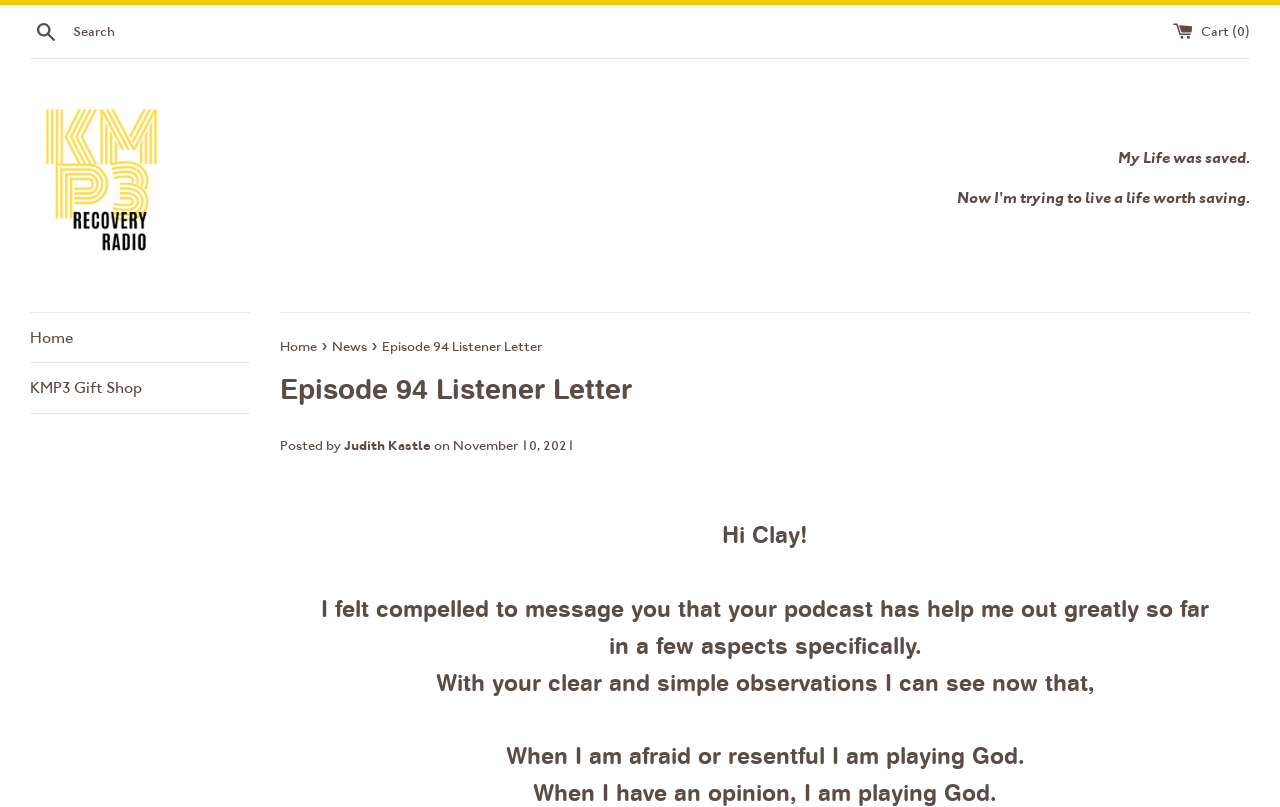Please find the bounding box coordinates for the clickable element needed to perform this instruction: "Like the post".

None